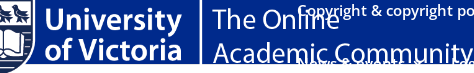Generate an elaborate caption that includes all aspects of the image.

The image features the branding of the University of Victoria, prominently displaying the institution's name "University of Victoria" along with the phrase "The Online Academic Community" underneath. It includes visual elements suggesting academic themes, such as an open book and other related icons, set against a blue background. This is part of the university's online presence, emphasizing its commitment to scholarly communication and copyright policy. The overall design conveys a modern and accessible approach to education and research.